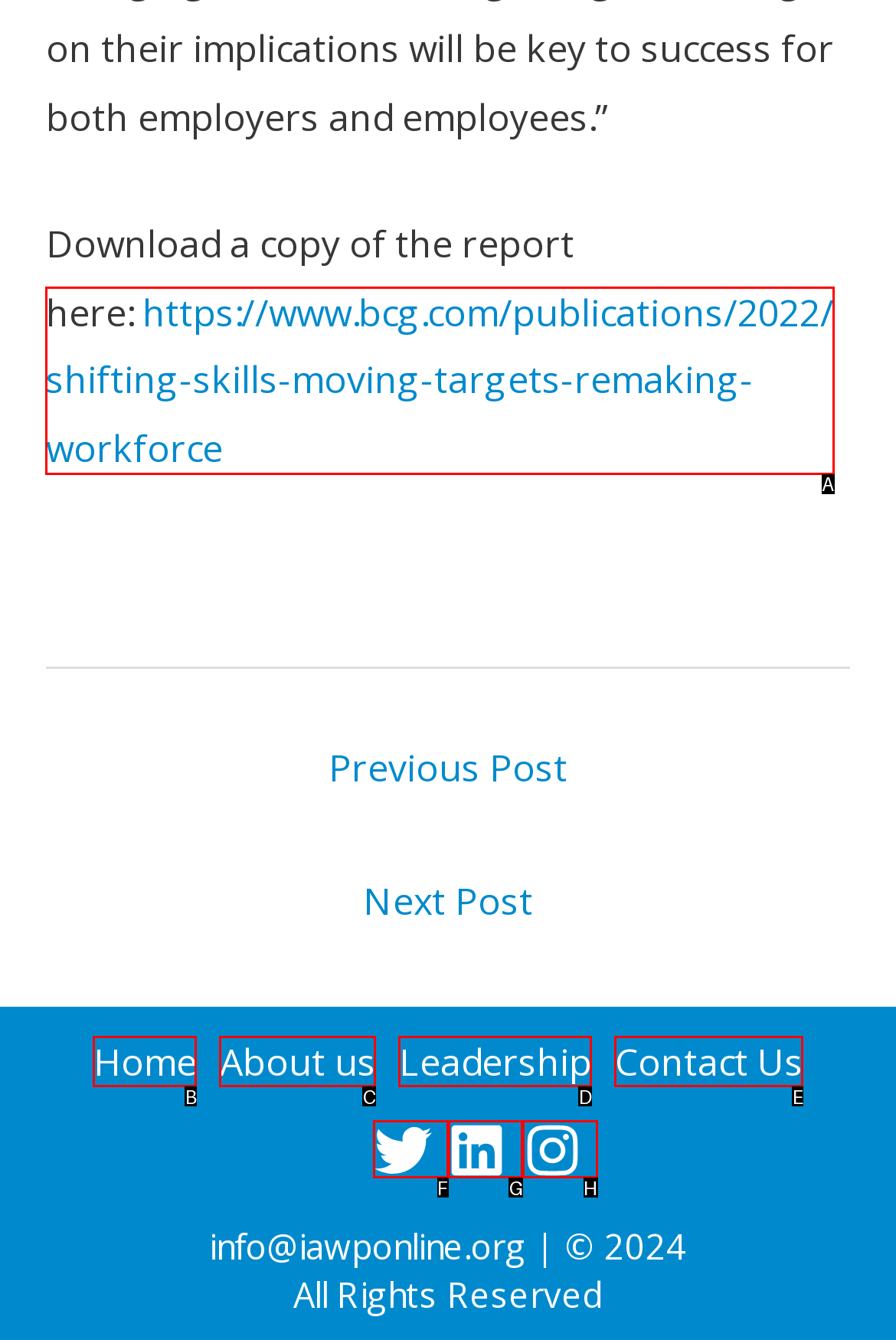Identify the correct letter of the UI element to click for this task: Download a report
Respond with the letter from the listed options.

A